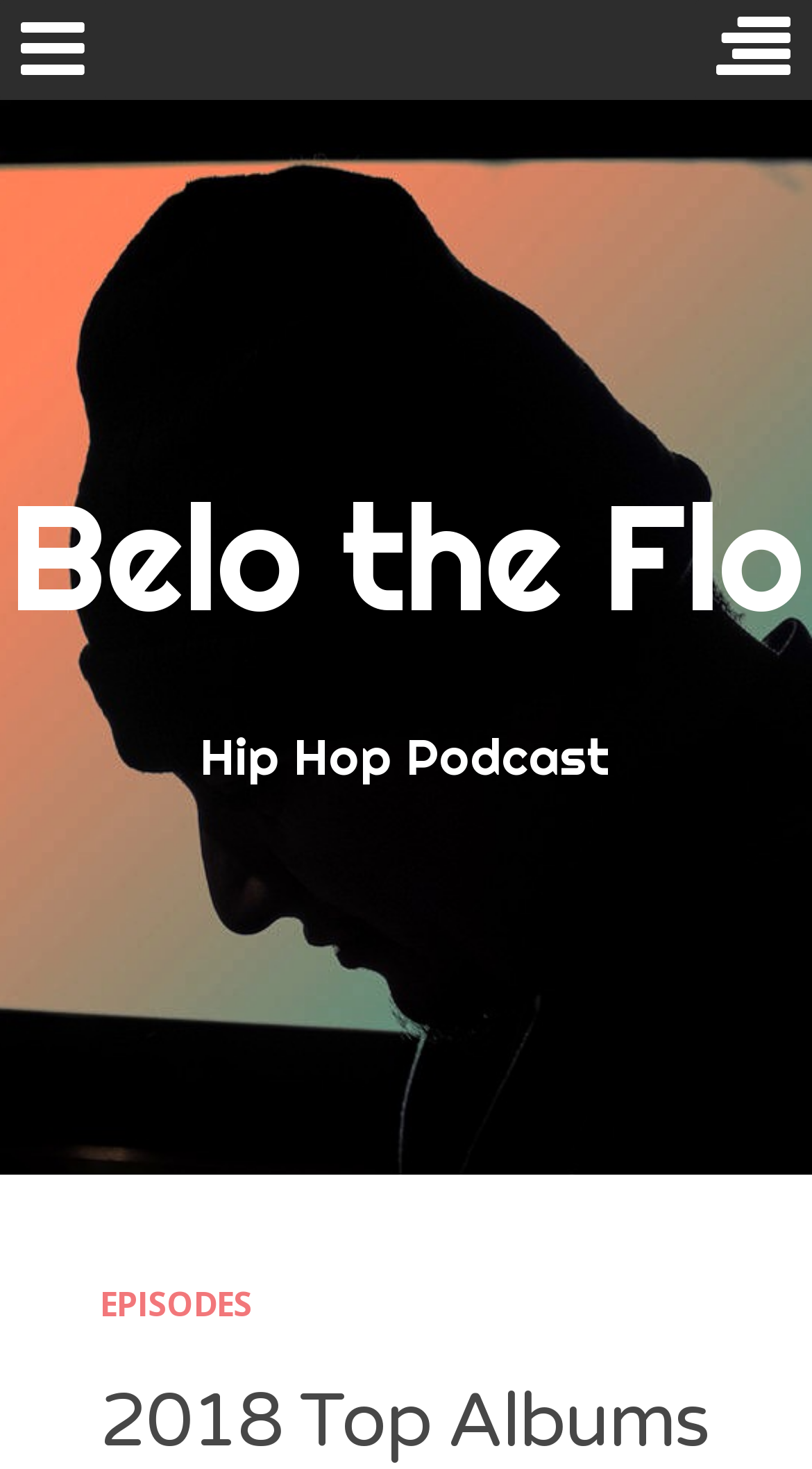Find the bounding box coordinates for the area that must be clicked to perform this action: "Read the post about 2018 Top Albums".

[0.082, 0.636, 0.874, 0.663]